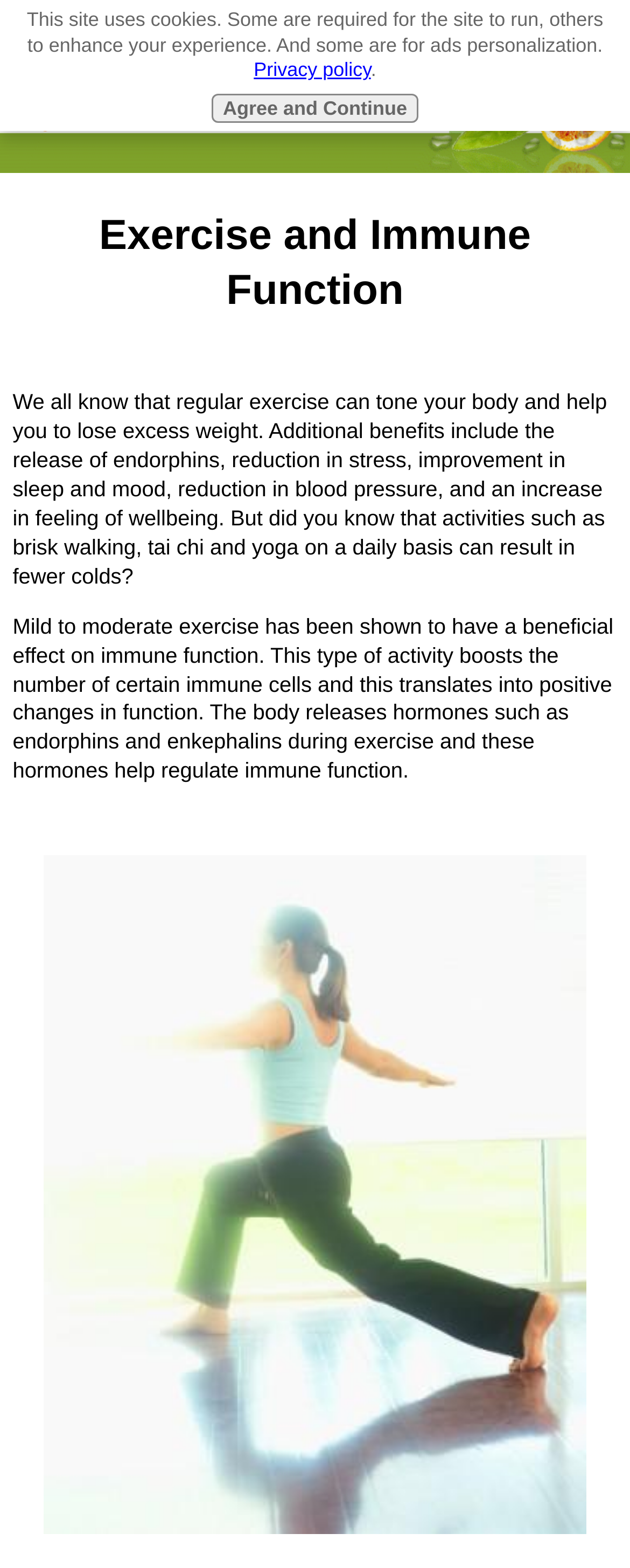Identify the bounding box of the UI element described as follows: "Agree and Continue". Provide the coordinates as four float numbers in the range of 0 to 1 [left, top, right, bottom].

[0.336, 0.06, 0.664, 0.078]